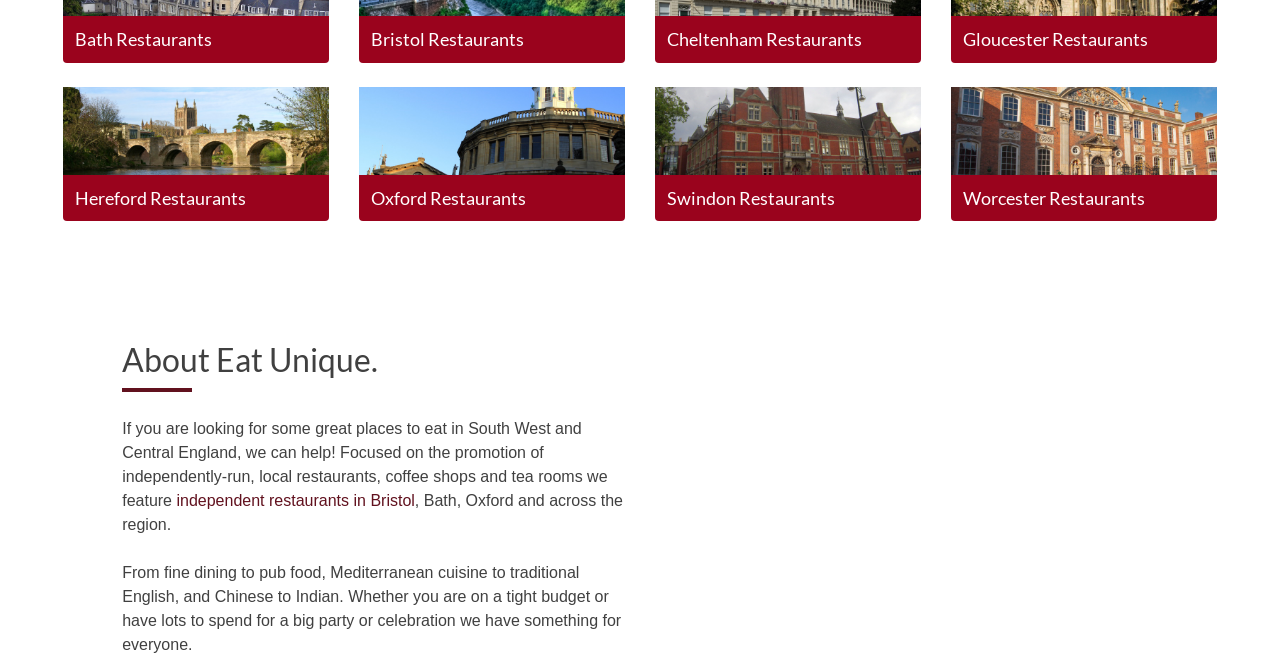Please provide a detailed answer to the question below by examining the image:
How many cities are listed for restaurants?

The webpage lists six cities for restaurants, namely Bath, Bristol, Cheltenham, Gloucester, Hereford, Oxford, Swindon, and Worcester, as indicated by the heading elements with IDs 340, 342, 344, 346, and the link elements with IDs 201, 202, 203, and 204.